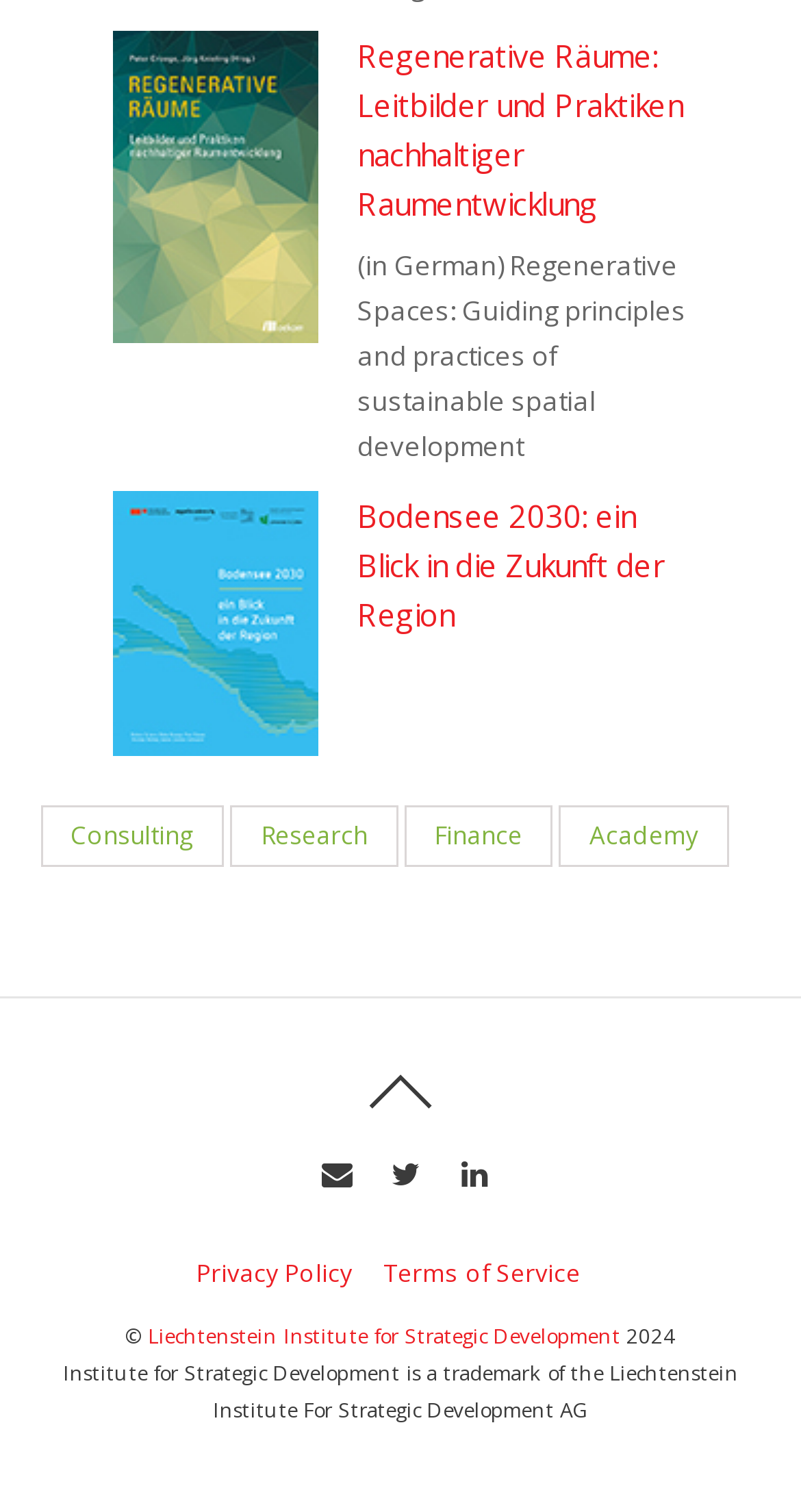Use a single word or phrase to answer the question:
How many main categories are there in the middle section?

4